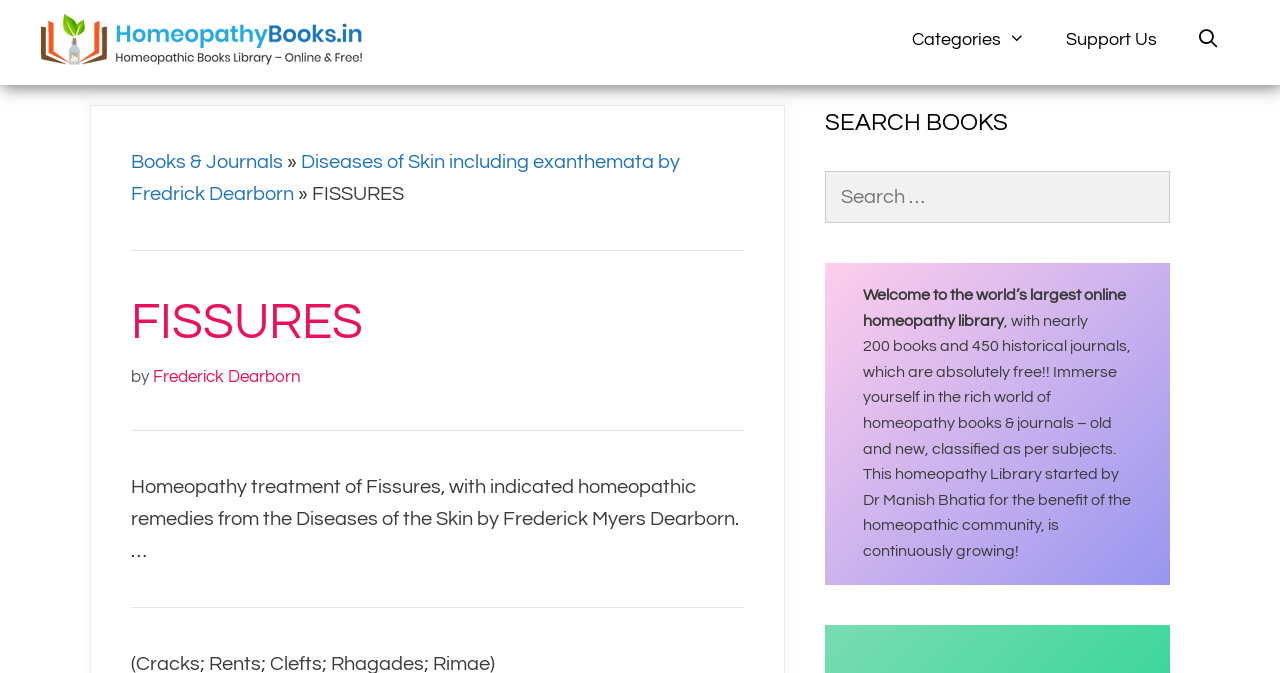Find the bounding box of the UI element described as follows: "Books & Journals".

[0.102, 0.226, 0.221, 0.256]